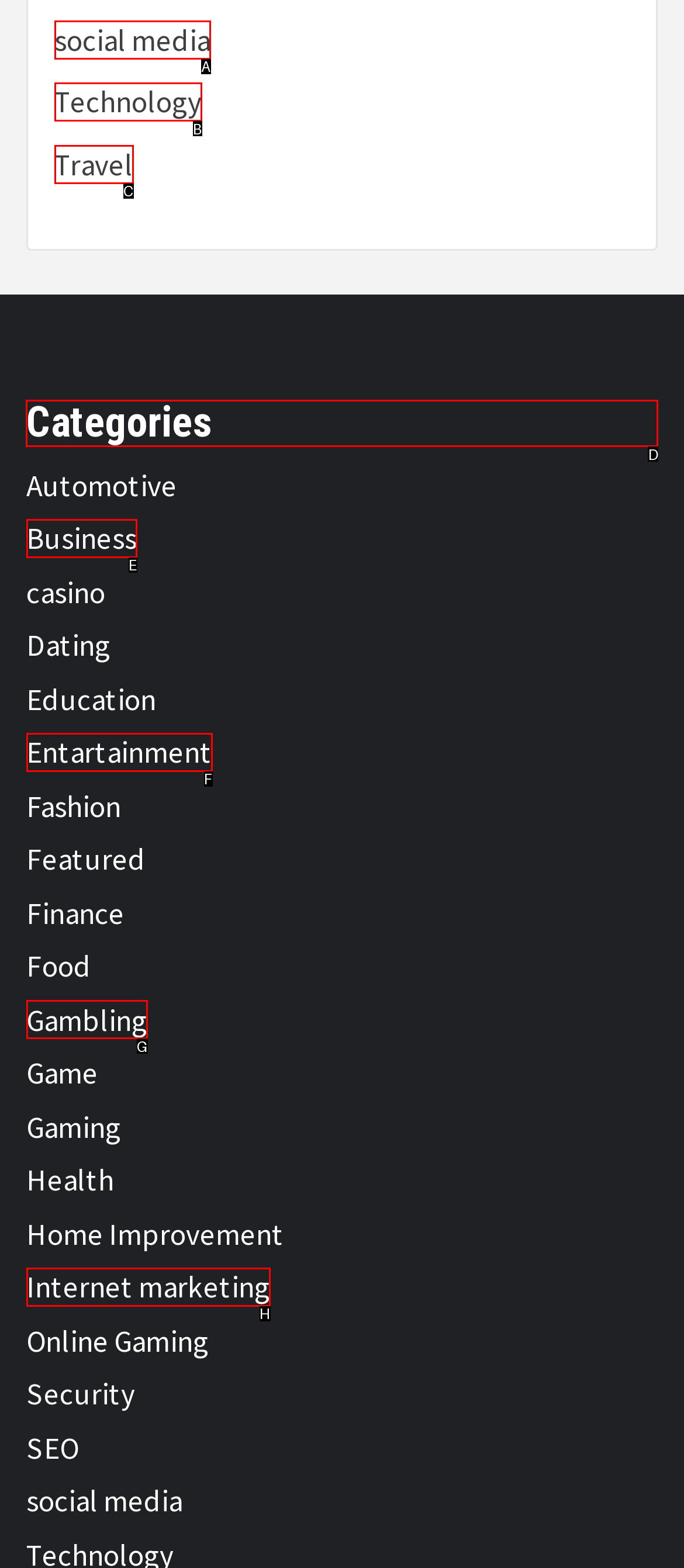Determine which element should be clicked for this task: View categories
Answer with the letter of the selected option.

D